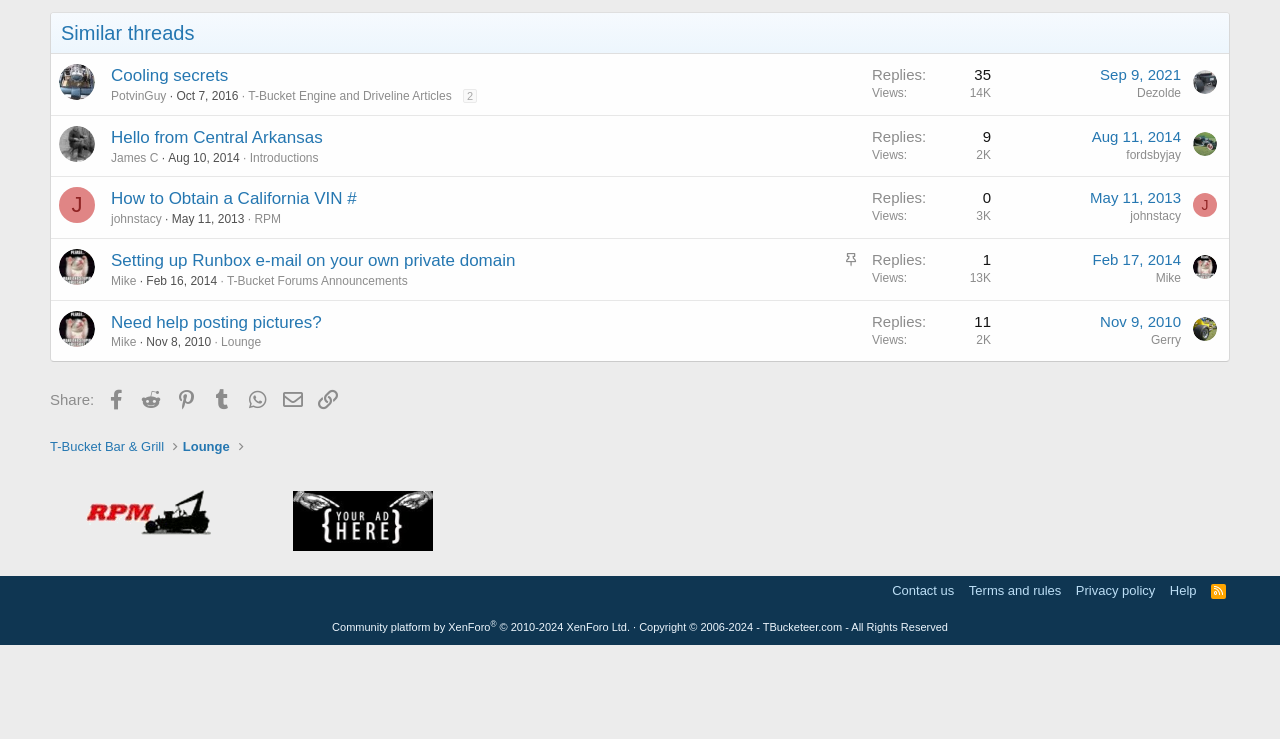What is the date of the third thread?
Carefully examine the image and provide a detailed answer to the question.

The date of the third thread is 'May 11, 2013' which is indicated by the link element with the text 'May 11, 2013' and a time element with the text 'May 11, 2013 at 9:06 PM'.